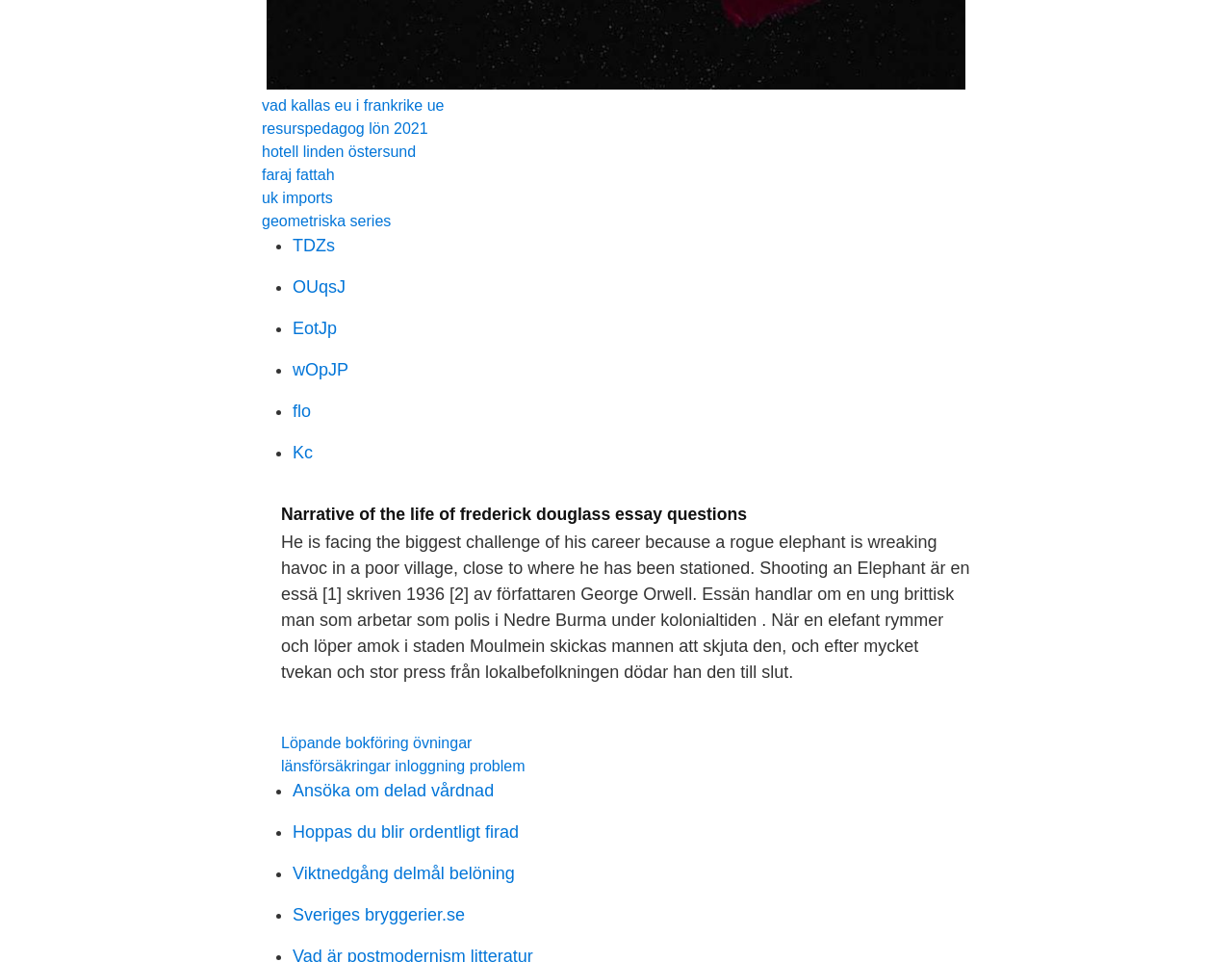Please find the bounding box coordinates of the element that needs to be clicked to perform the following instruction: "Follow the link 'Löpande bokföring övningar'". The bounding box coordinates should be four float numbers between 0 and 1, represented as [left, top, right, bottom].

[0.228, 0.763, 0.383, 0.78]